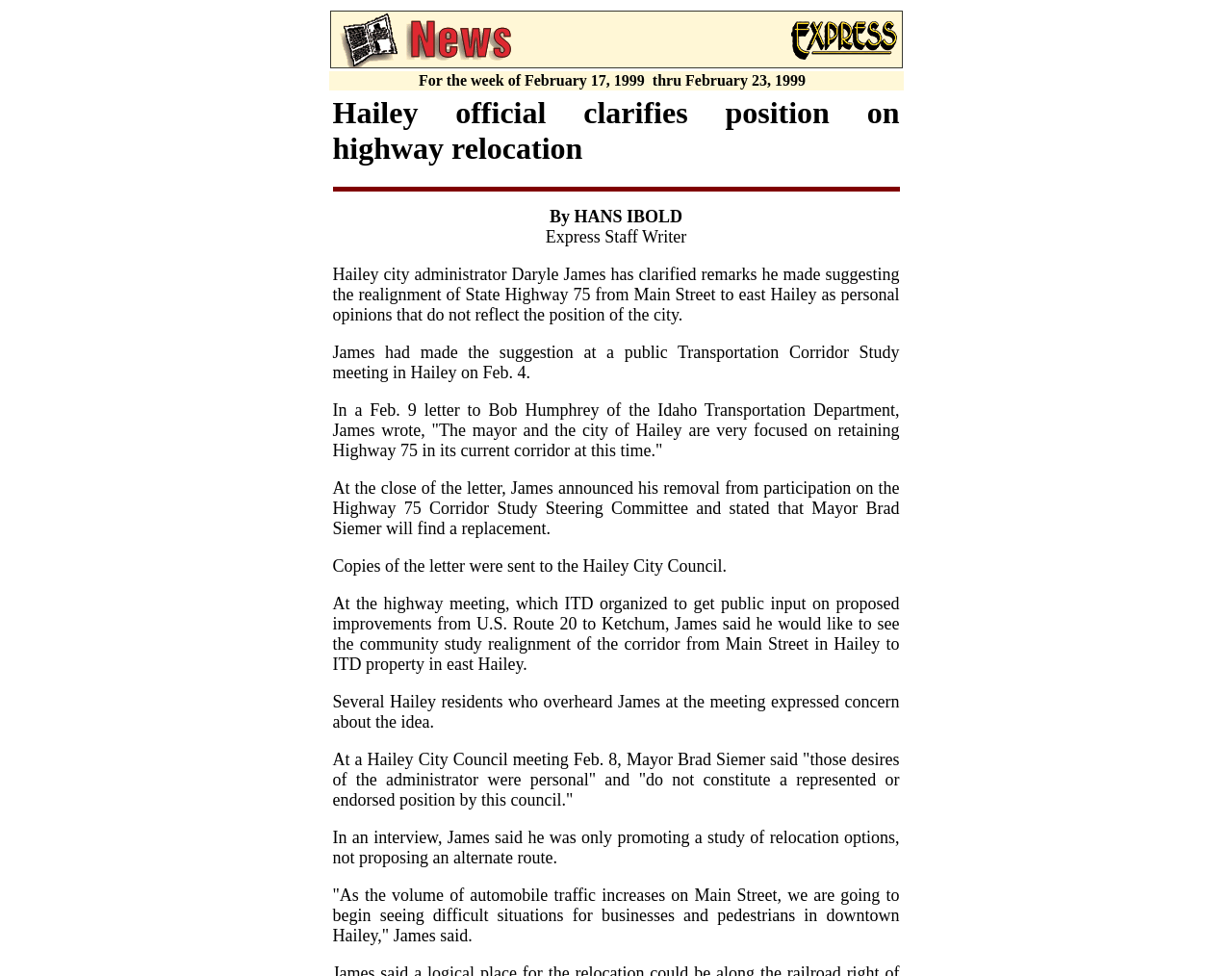Produce an elaborate caption capturing the essence of the webpage.

The webpage is an article from the Idaho Mountain Express, focusing on Hailey administrator Daryle James' clarification on his position regarding the realignment of Highway 75. 

At the top of the page, there is a table with a single row containing a grid cell that holds an image. Below the table, there is a row with a grid cell containing a date range, "For the week of February 17, 1999 thru February 23, 1999". 

To the right of the date range, there is a heading that reads "Hailey official clarifies position on highway relocation". A horizontal separator line follows the heading. 

Below the separator line, there are several blocks of text. The first block is a byline that reads "Express Staff Writer". The main article text follows, which discusses James' clarification on his remarks about the realignment of State Highway 75. The text is divided into several paragraphs, each describing a different aspect of the story, including James' initial suggestion, his subsequent clarification, and the reactions of Hailey residents and city officials. 

The article text is arranged in a single column, with each paragraph following the previous one in a vertical sequence. There are no other images or UI elements on the page besides the initial image and the table.